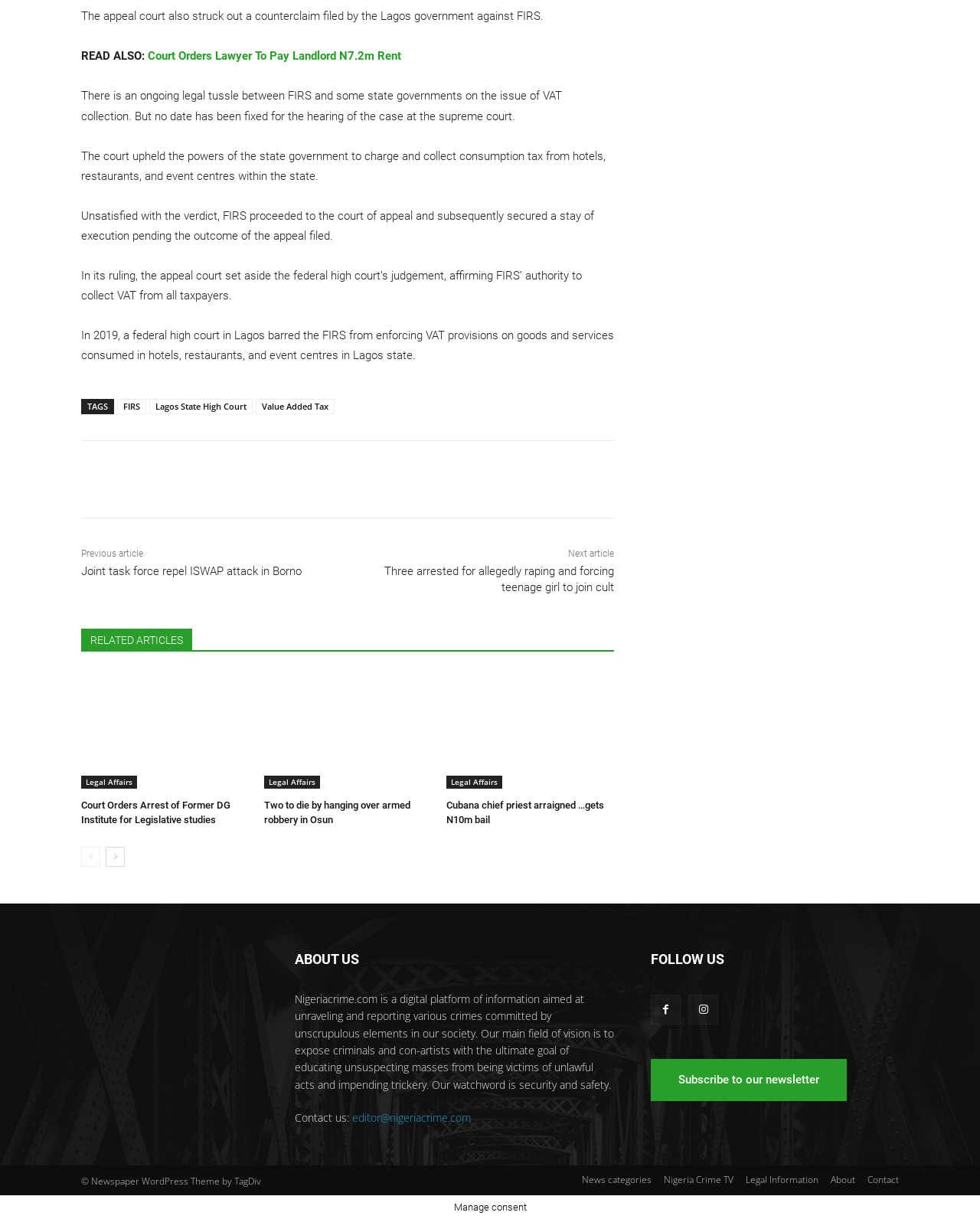Please identify the bounding box coordinates of the area that needs to be clicked to follow this instruction: "Read the article about Court Orders Lawyer To Pay Landlord N7.2m Rent".

[0.151, 0.04, 0.409, 0.052]